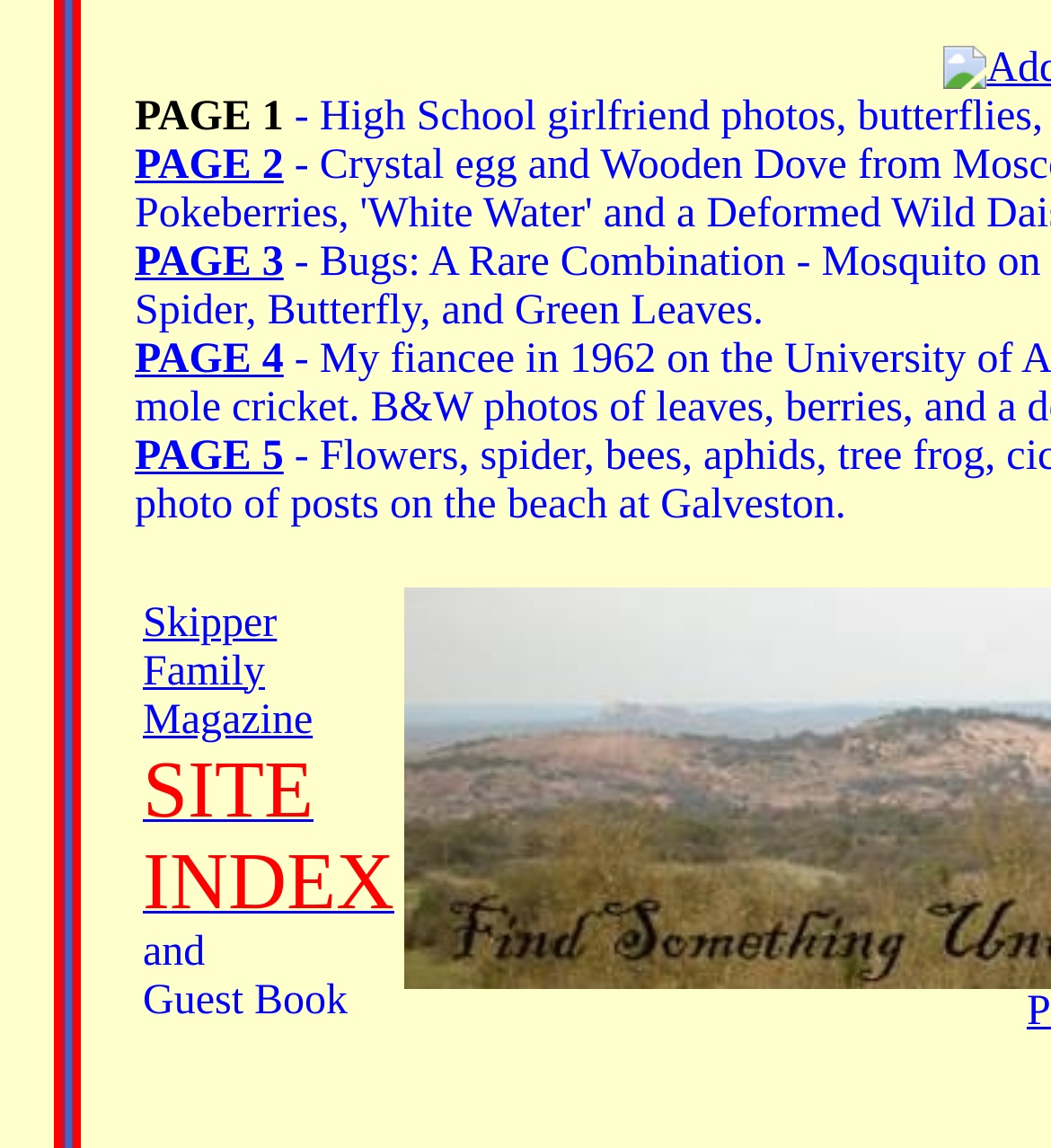Find the coordinates for the bounding box of the element with this description: "PAGE 2".

[0.128, 0.124, 0.27, 0.164]